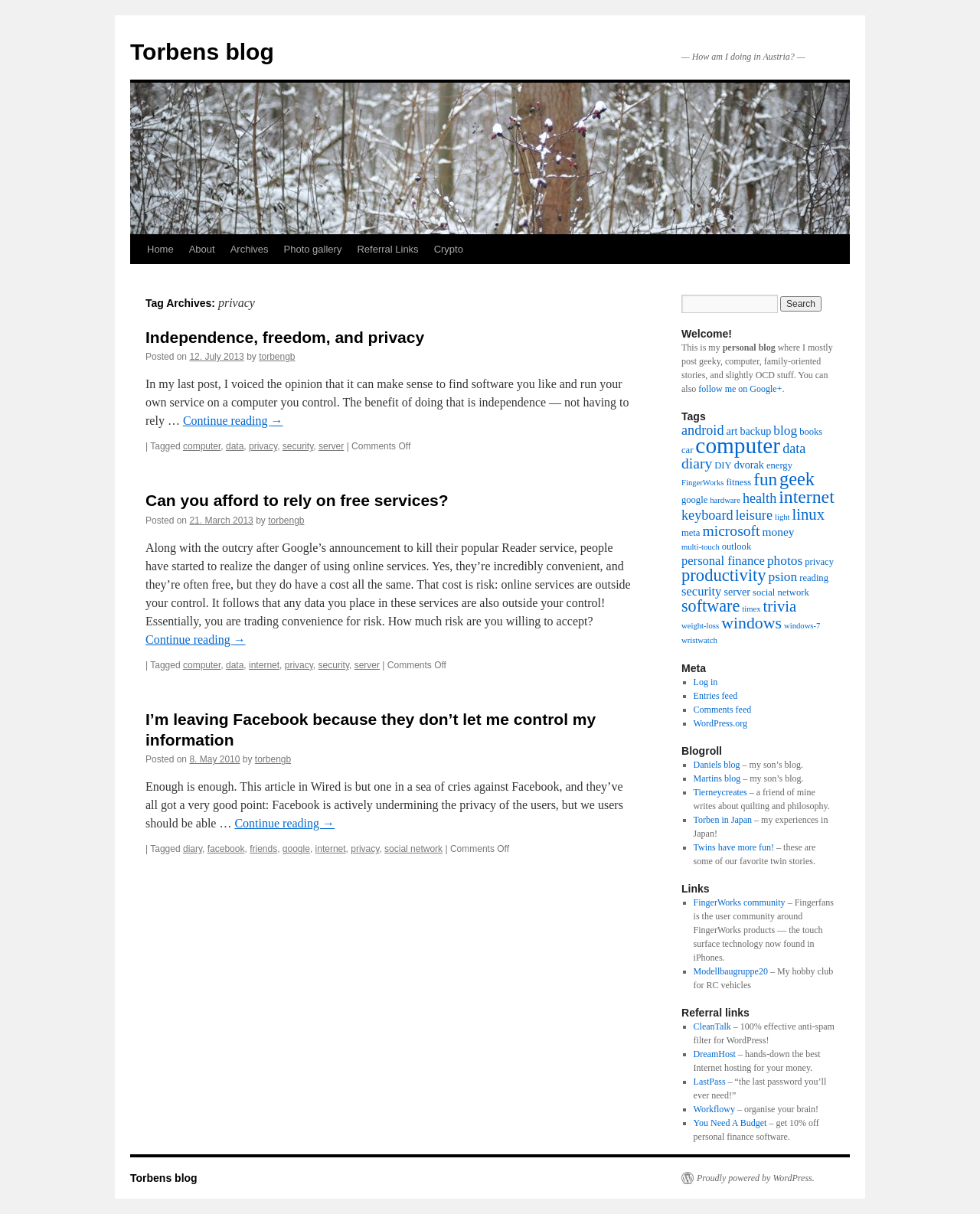Identify and provide the bounding box for the element described by: "facebook".

[0.212, 0.695, 0.25, 0.704]